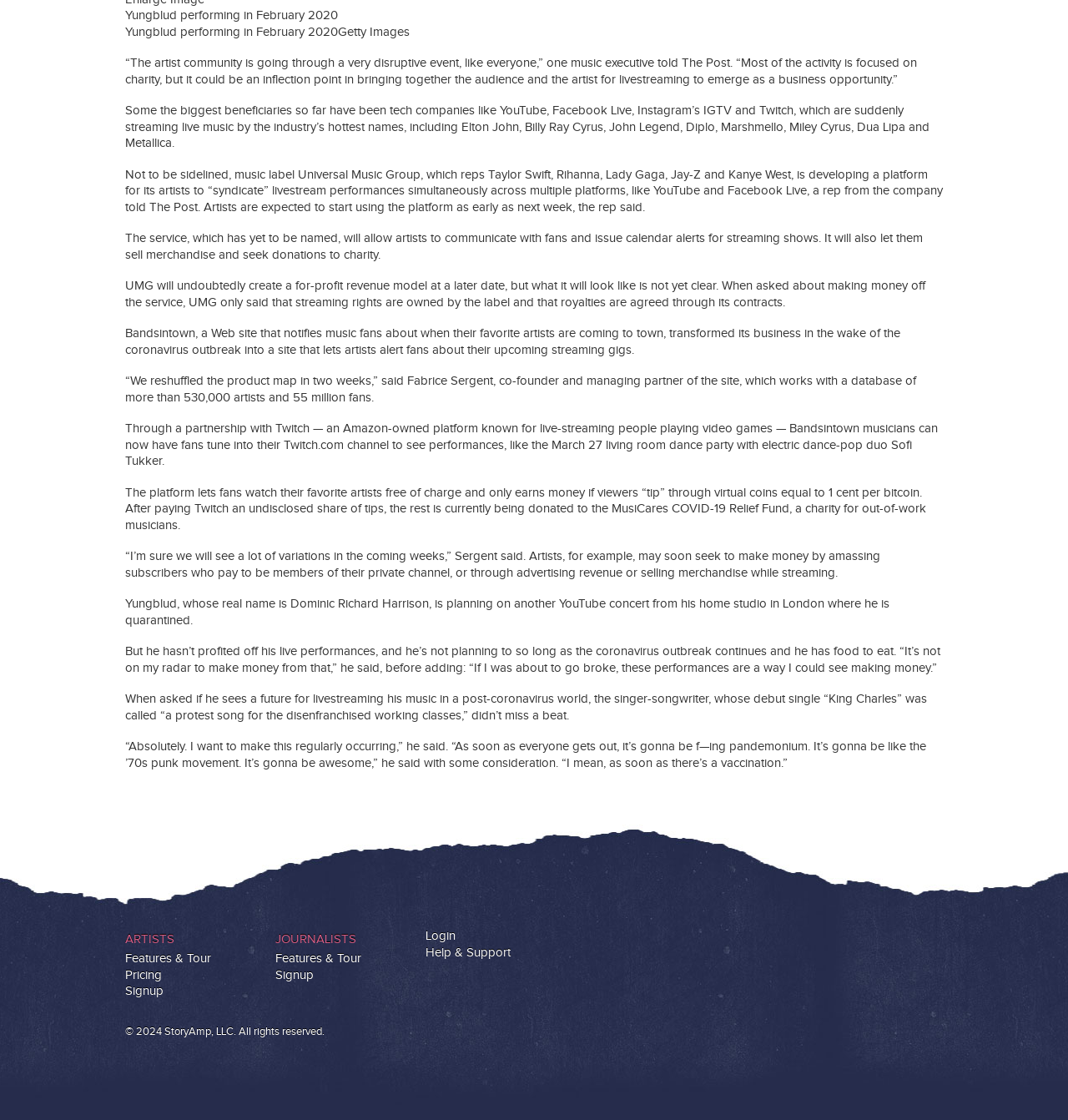Identify the bounding box coordinates for the UI element that matches this description: "cakesbyashleigh@hotmail.co.uk".

None